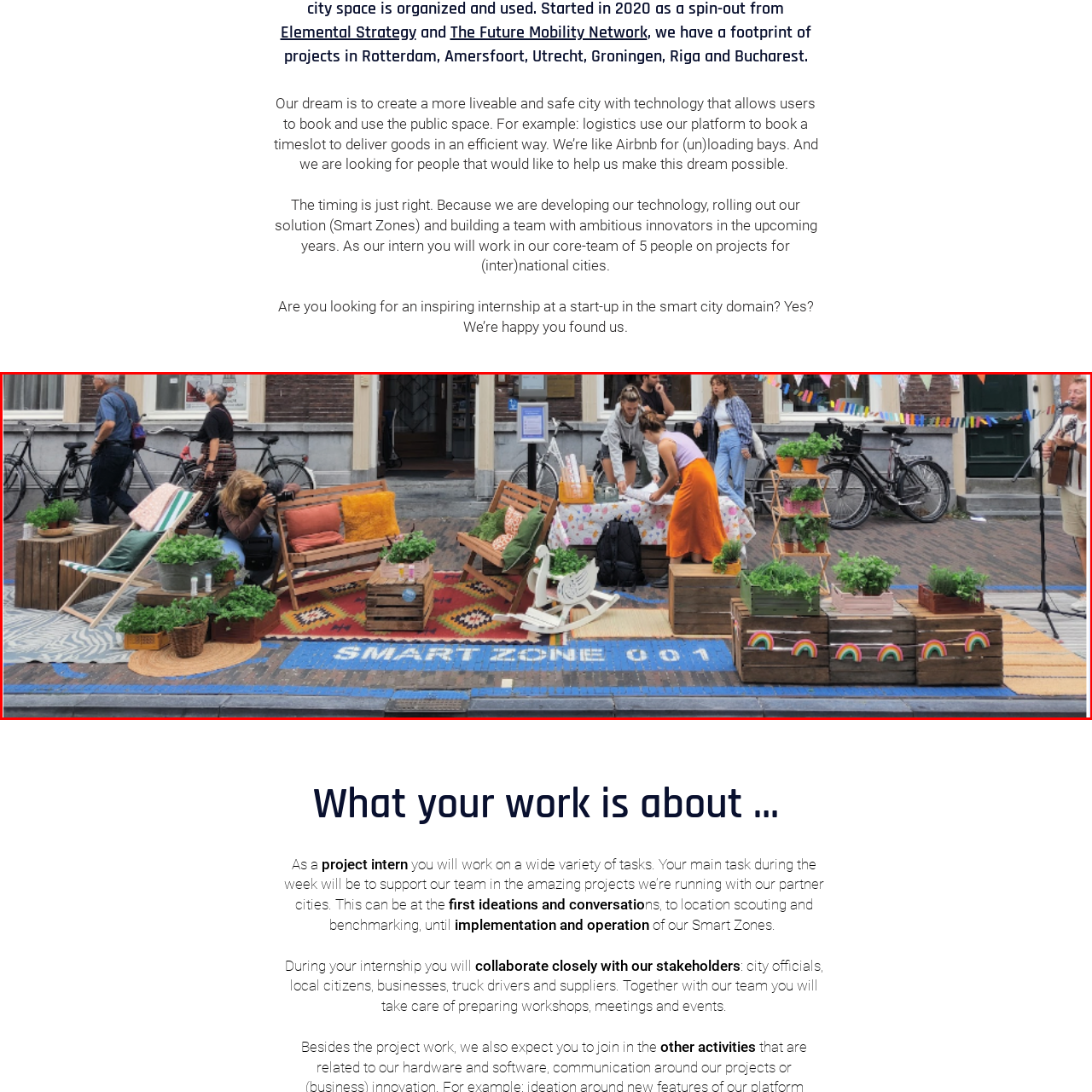Offer a detailed explanation of the scene within the red bounding box.

The image showcases a vibrant urban space branded as "SMART ZONE 001," designed to promote community engagement and livability. The scene features a lively gathering with several individuals interacting with the space. On the left, a person captures the moment with a camera, while others participate in arranging furniture and decorations. 

The area includes colorful seating options crafted from natural materials, adorned with greenery and decorative pillows, creating an inviting atmosphere. Various plants flourish in wooden boxes, adding a touch of nature to the urban environment. A rug with geometric patterns complements the arrangement, enhancing the overall aesthetic. 

Festive decorations, including hanging banners, contribute to the energetic ambiance of the space, which appears to encourage social interaction and creative activities among residents and visitors. This setup reflects the initiative of integrating public spaces with innovative urban designs, aimed at improving the quality of life in the city.